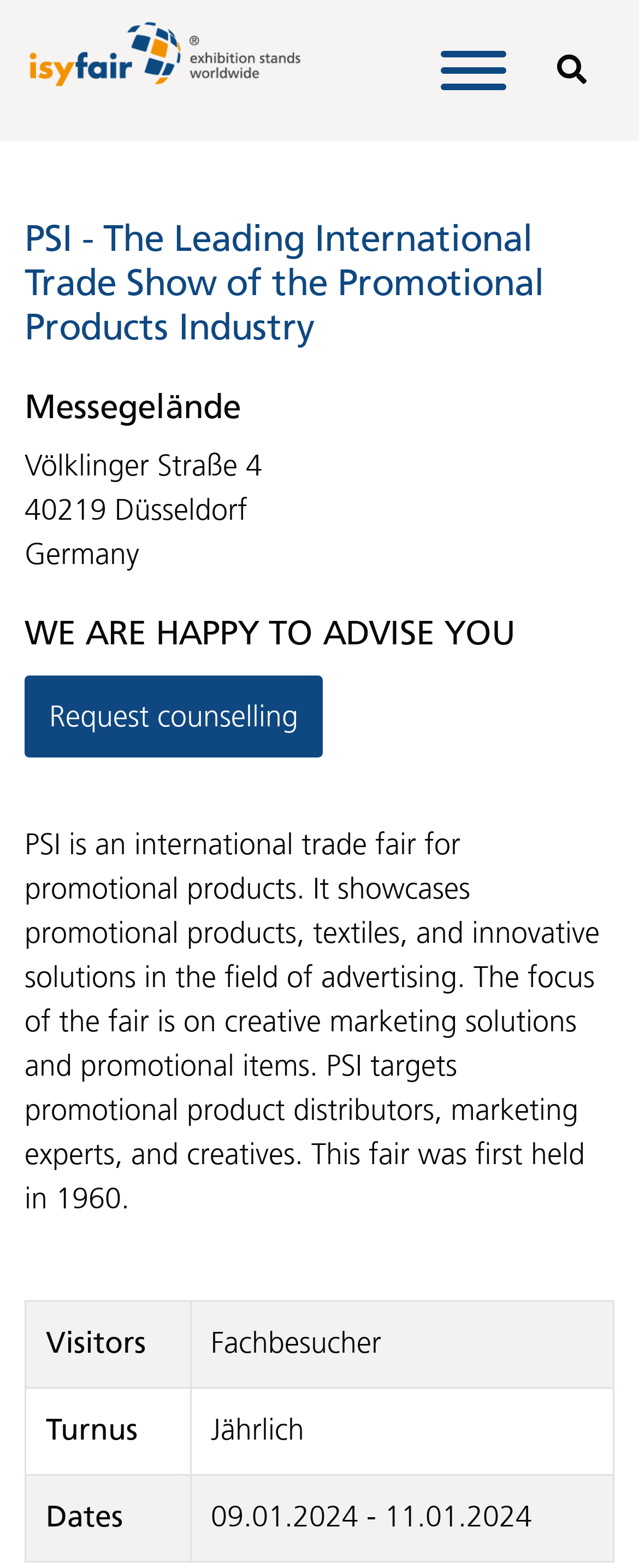Analyze the image and deliver a detailed answer to the question: What is the focus of the PSI trade fair?

I inferred the focus of the trade fair by reading the static text element that describes PSI as an international trade fair for promotional products, and it mentions that the focus is on creative marketing solutions and promotional items.